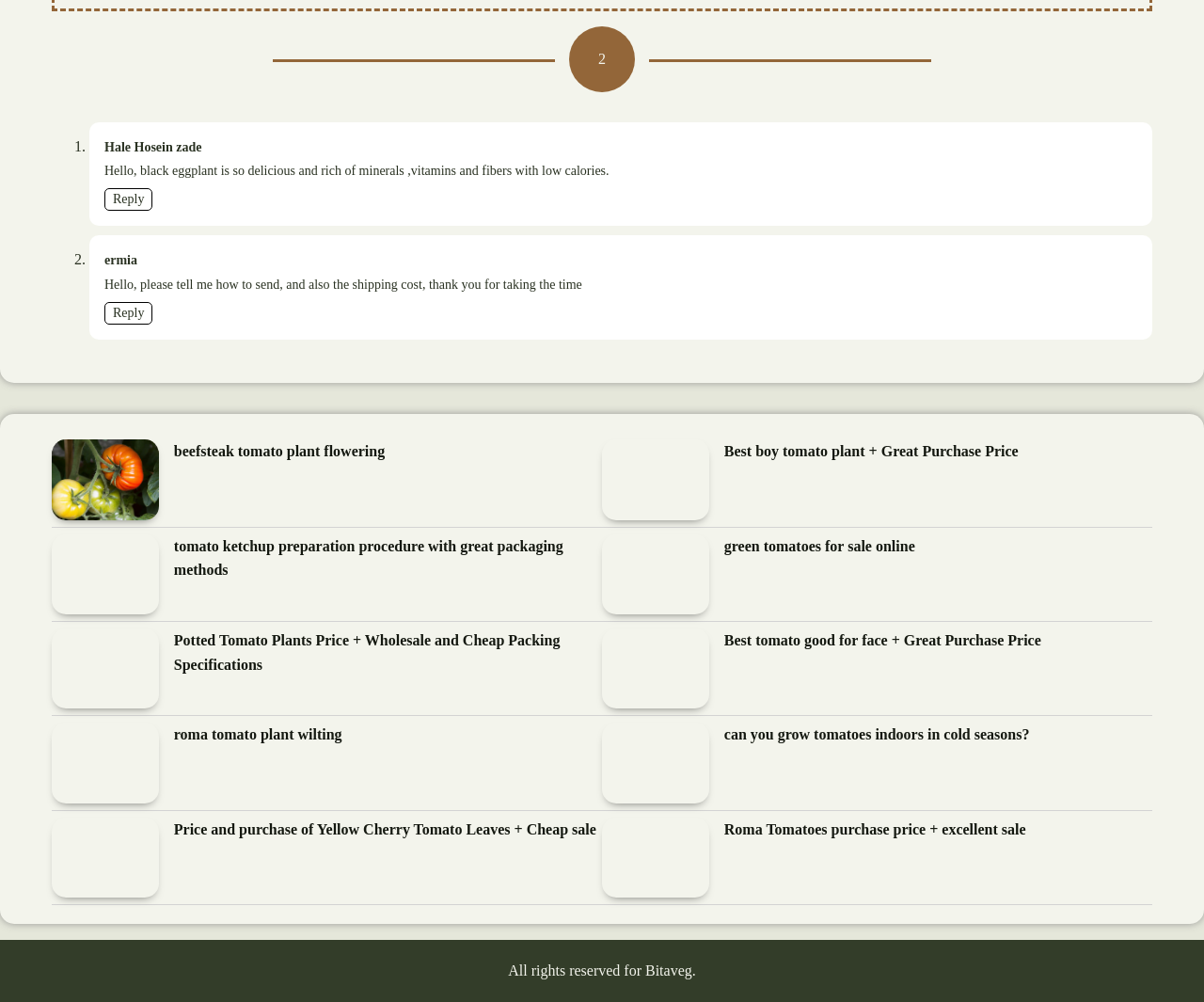Can you specify the bounding box coordinates of the area that needs to be clicked to fulfill the following instruction: "View Roma Tomatoes purchase price + excellent sale"?

[0.5, 0.816, 0.589, 0.896]